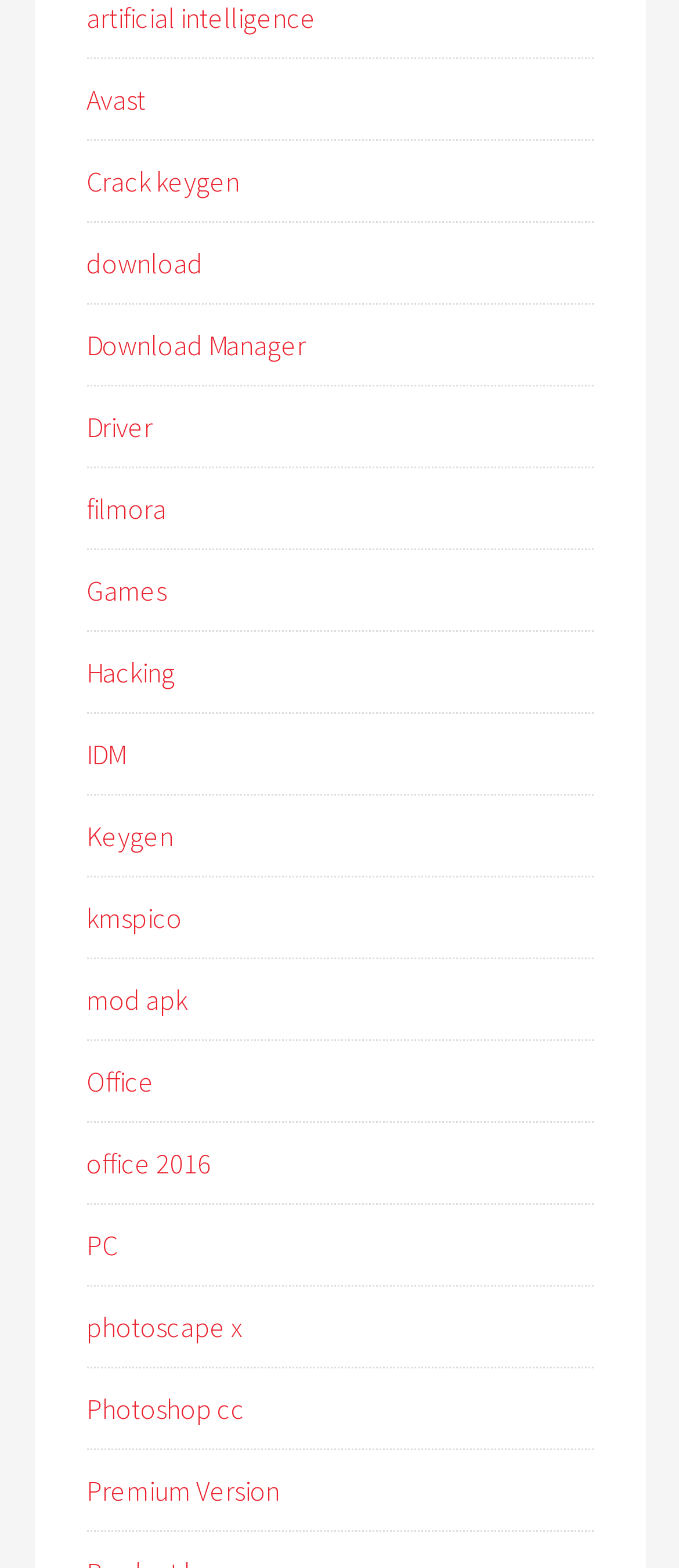What is the category of the link 'kmspico'?
Based on the image, respond with a single word or phrase.

software